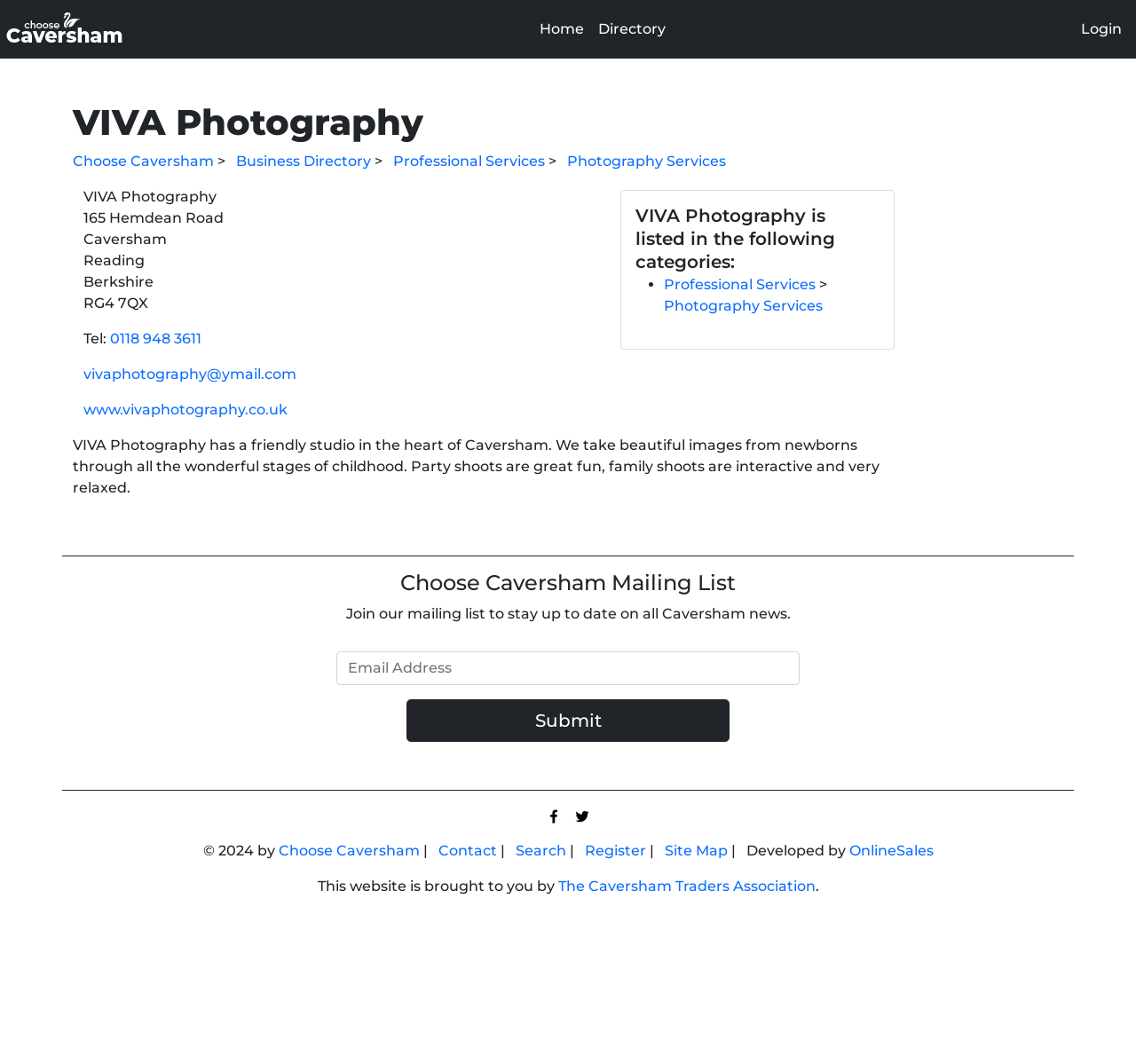Show the bounding box coordinates of the region that should be clicked to follow the instruction: "Click on Home."

[0.469, 0.011, 0.52, 0.044]